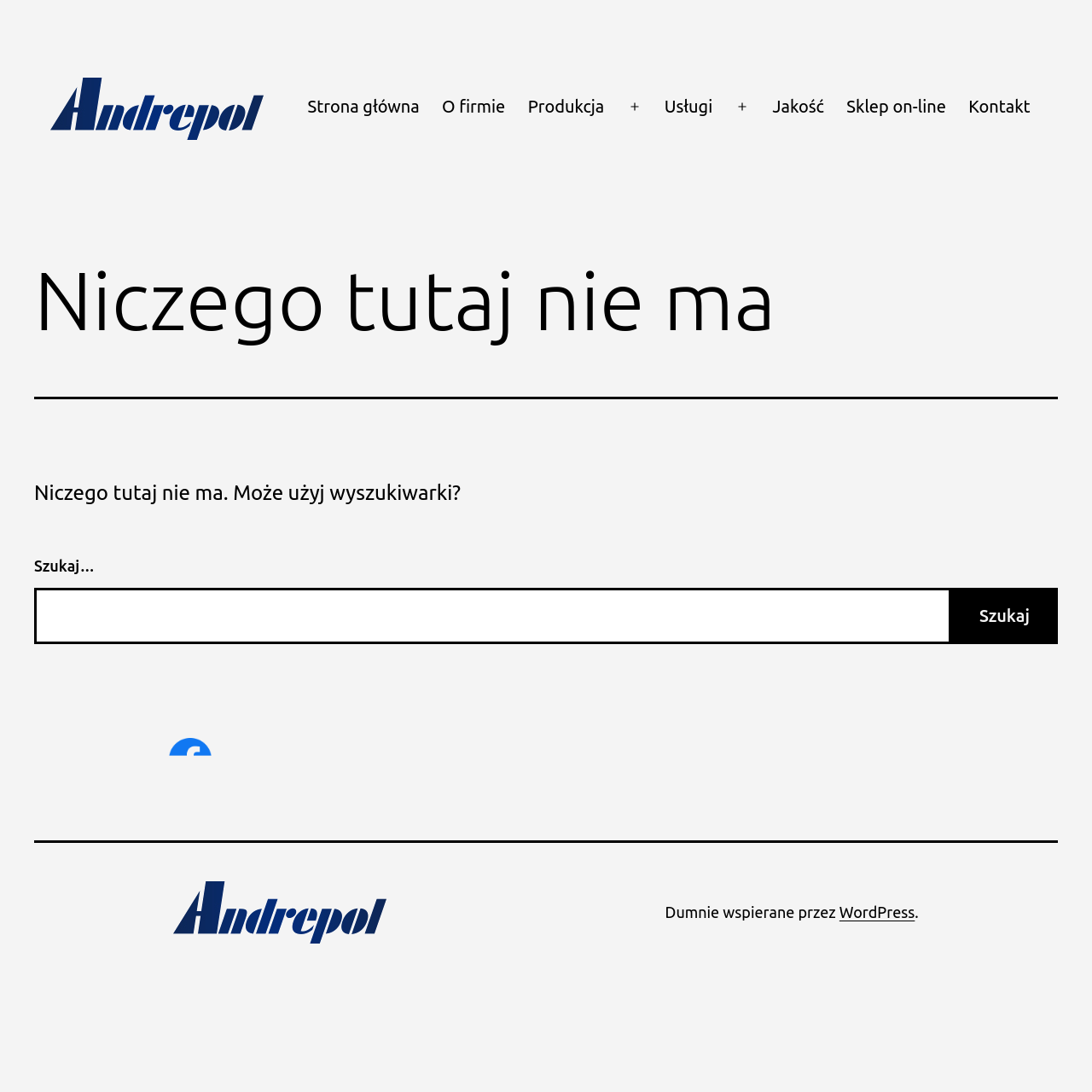Generate a thorough caption detailing the webpage content.

The webpage appears to be an error page, indicating that the requested page was not found. At the top left, there is a logo of "Andrepol" accompanied by a link to the same name. Below the logo, there is a main navigation menu with several links, including "Strona główna", "O firmie", "Produkcja", "Usługi", "Jakość", "Sklep on-line", and "Kontakt".

The main content area is divided into three sections. The first section has a heading that reads "Niczego tutaj nie ma" (meaning "There's nothing here" in Polish), followed by a paragraph of text that suggests using the search function. Below this, there is a search bar with a placeholder text "Szukaj…" (meaning "Search…" in Polish) and a search button.

In the middle of the page, there is a small figure with a link, but its purpose is unclear. At the bottom of the page, there is a section with a link to "Andrepol" accompanied by a logo, followed by a line of text that reads "Dumnie wspierane przez WordPress" (meaning "Proudly powered by WordPress" in Polish).